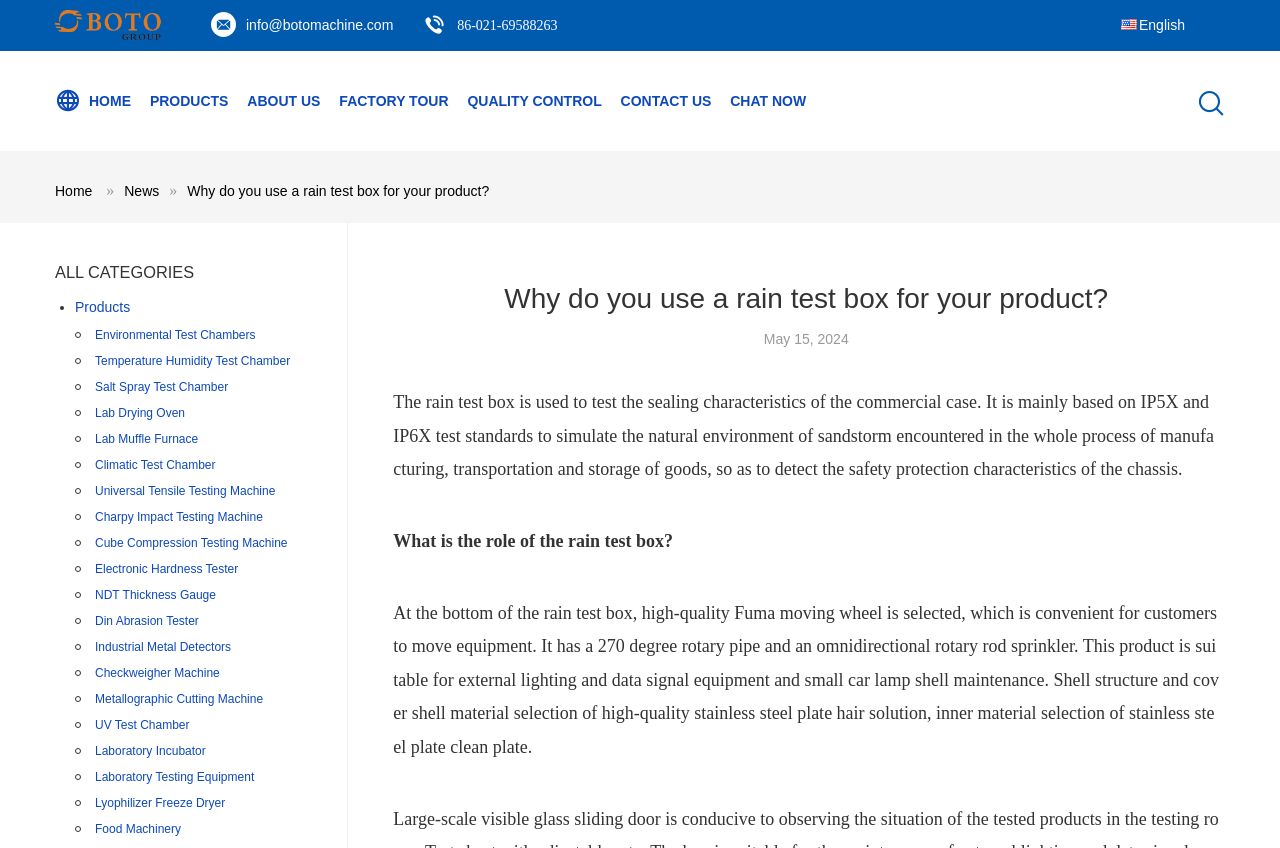Specify the bounding box coordinates of the element's region that should be clicked to achieve the following instruction: "Click the 'English' link". The bounding box coordinates consist of four float numbers between 0 and 1, in the format [left, top, right, bottom].

[0.873, 0.0, 0.926, 0.04]